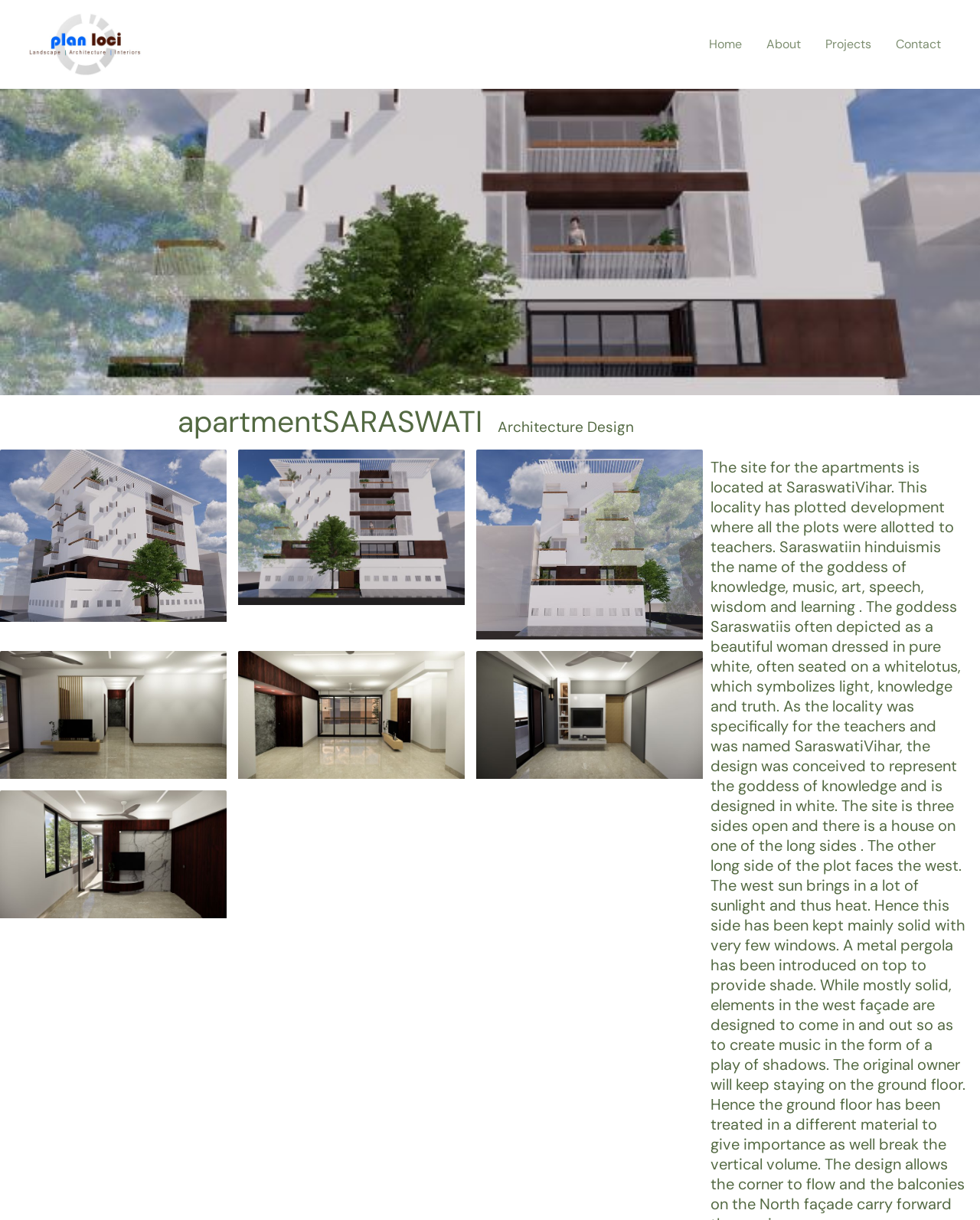Where is the 'About' link located?
Please interpret the details in the image and answer the question thoroughly.

I analyzed the bounding box coordinates of the 'About' link element and found that it is located in the top right section of the webpage, with a y1 coordinate of 0.027 and an x1 coordinate of 0.77.